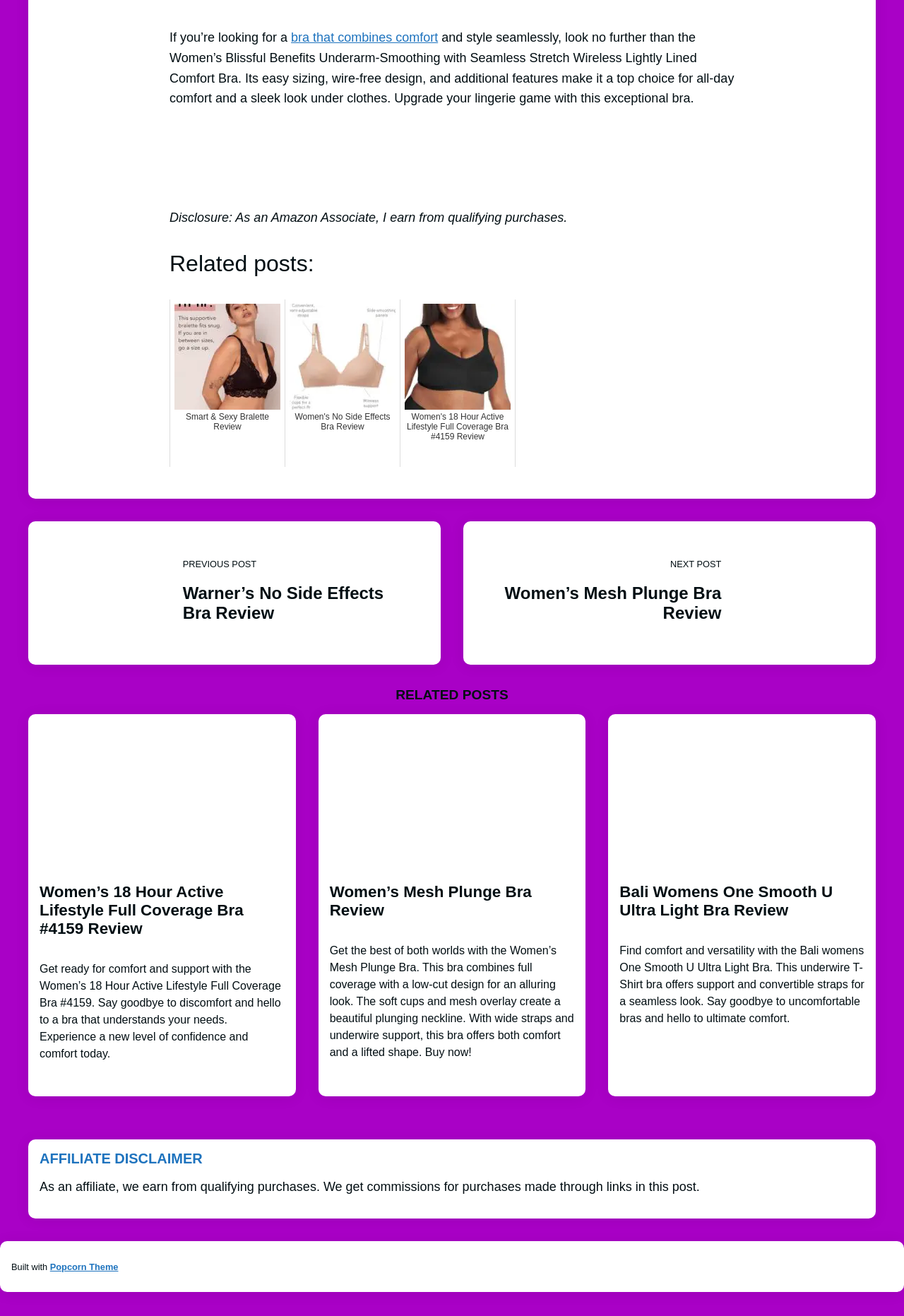How many related posts are listed?
Using the information from the image, give a concise answer in one word or a short phrase.

4